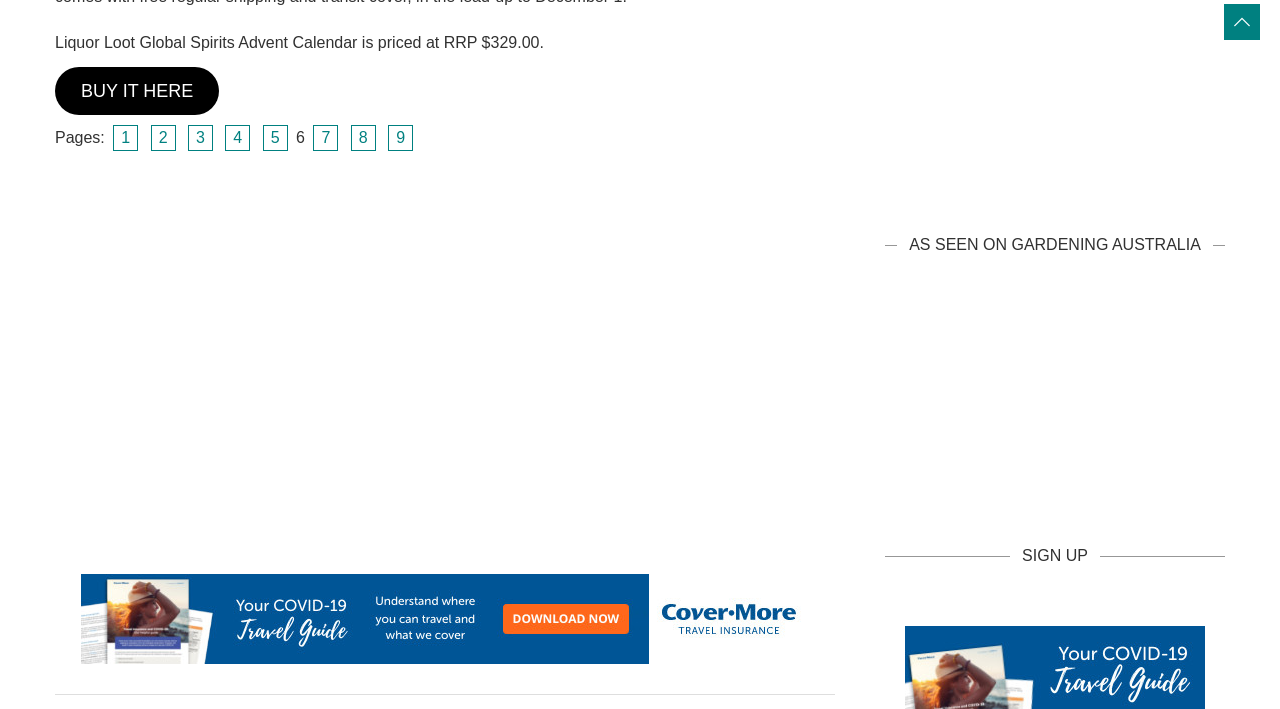Identify the bounding box coordinates of the clickable region to carry out the given instruction: "Visit Botanical Beverages Gardening Australia".

[0.691, 0.403, 0.957, 0.685]